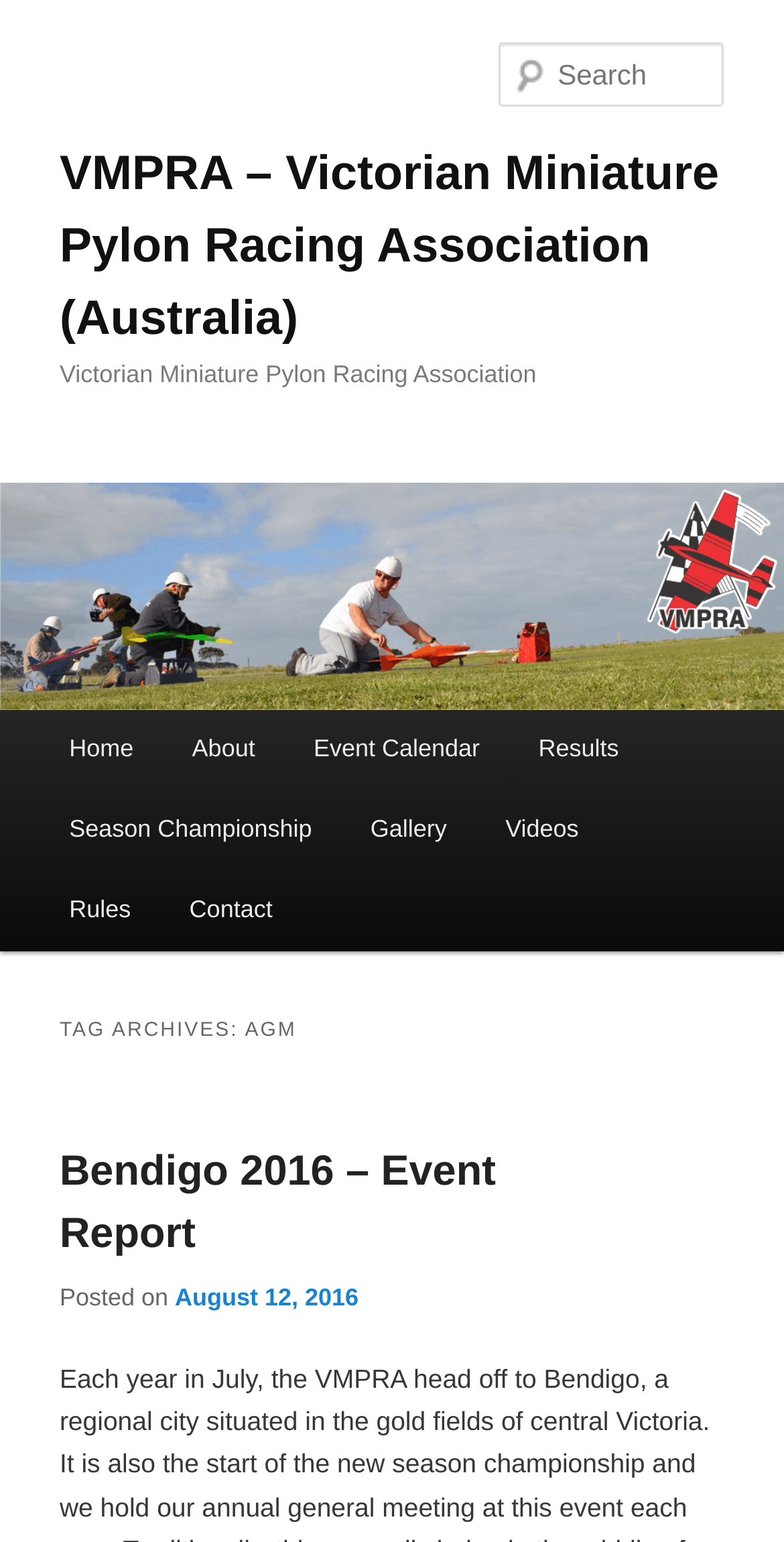Based on the image, provide a detailed response to the question:
What is the date of the first event report?

The date of the first event report can be found in the 'TAG ARCHIVES: AGM' section, where it is listed as 'Posted on August 12, 2016'. This date is associated with the first event report, 'Bendigo 2016 – Event Report'.